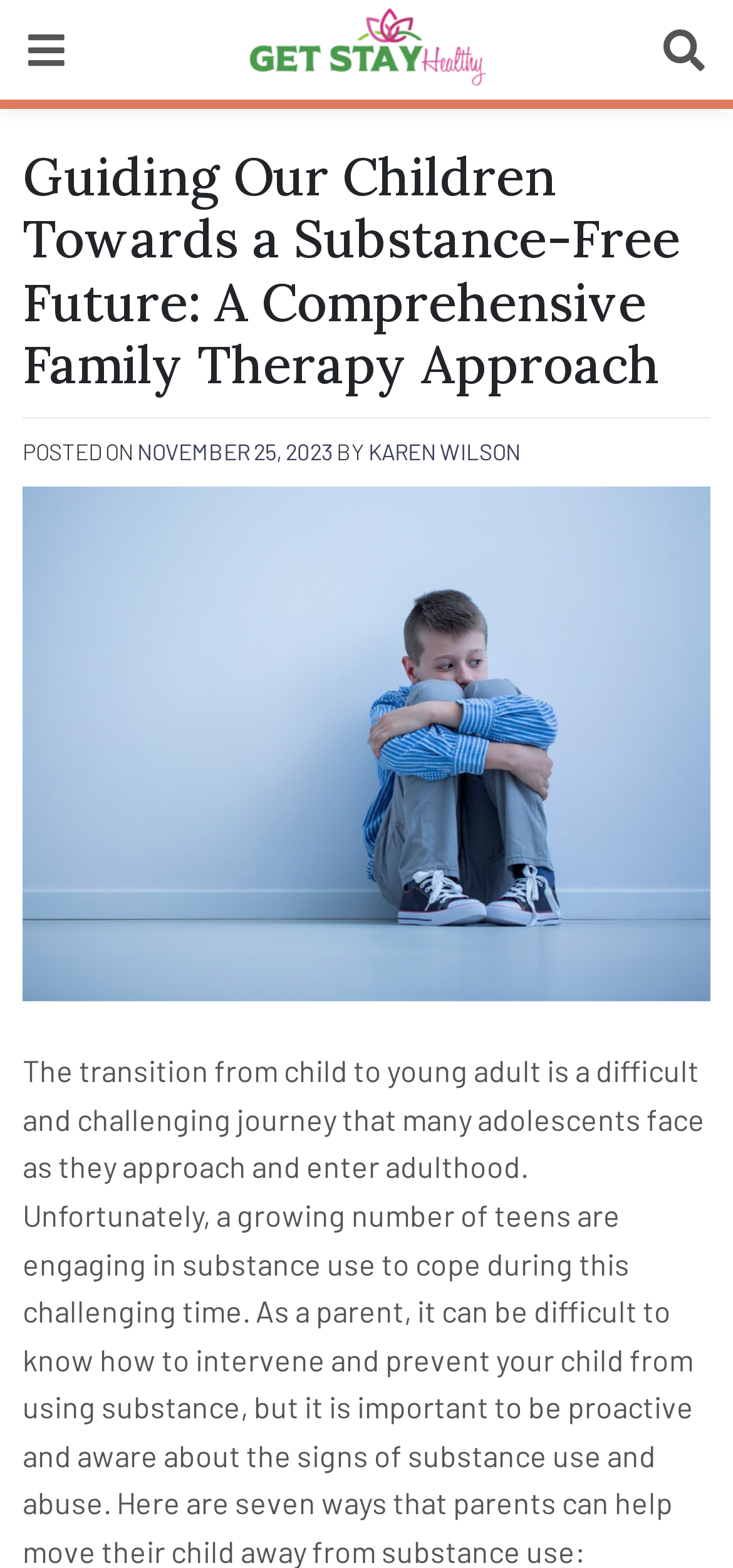Determine the bounding box for the UI element that matches this description: "November 25, 2023December 2, 2023".

[0.187, 0.279, 0.454, 0.295]